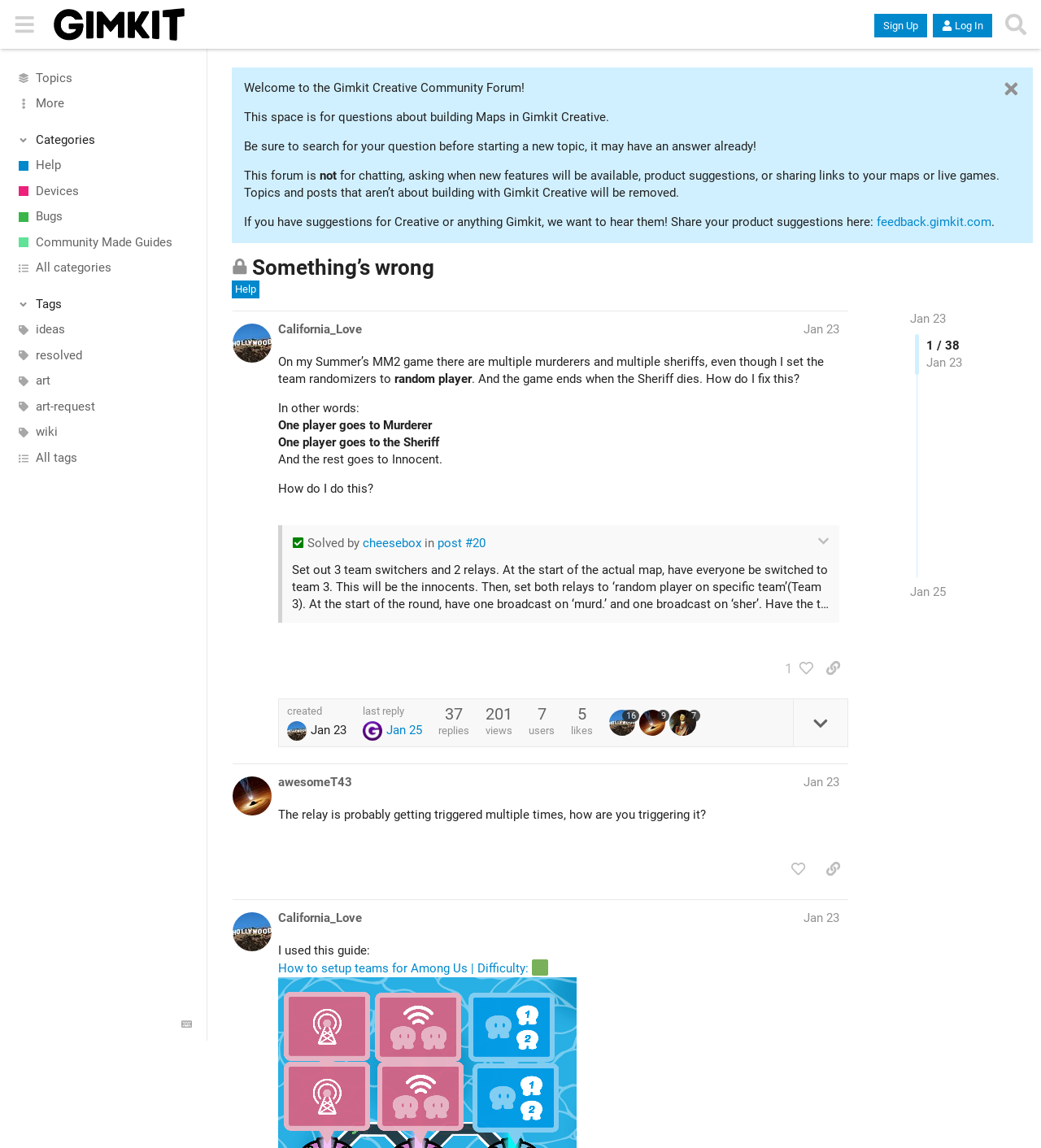Based on the image, provide a detailed response to the question:
What is the topic of the post by California_Love?

I found the answer by reading the static text 'On my Summer’s MM2 game there are multiple murderers and multiple sheriffs, even though I set the team randomizers to random player. And the game ends when the Sheriff dies.' which is the content of the post by California_Love.